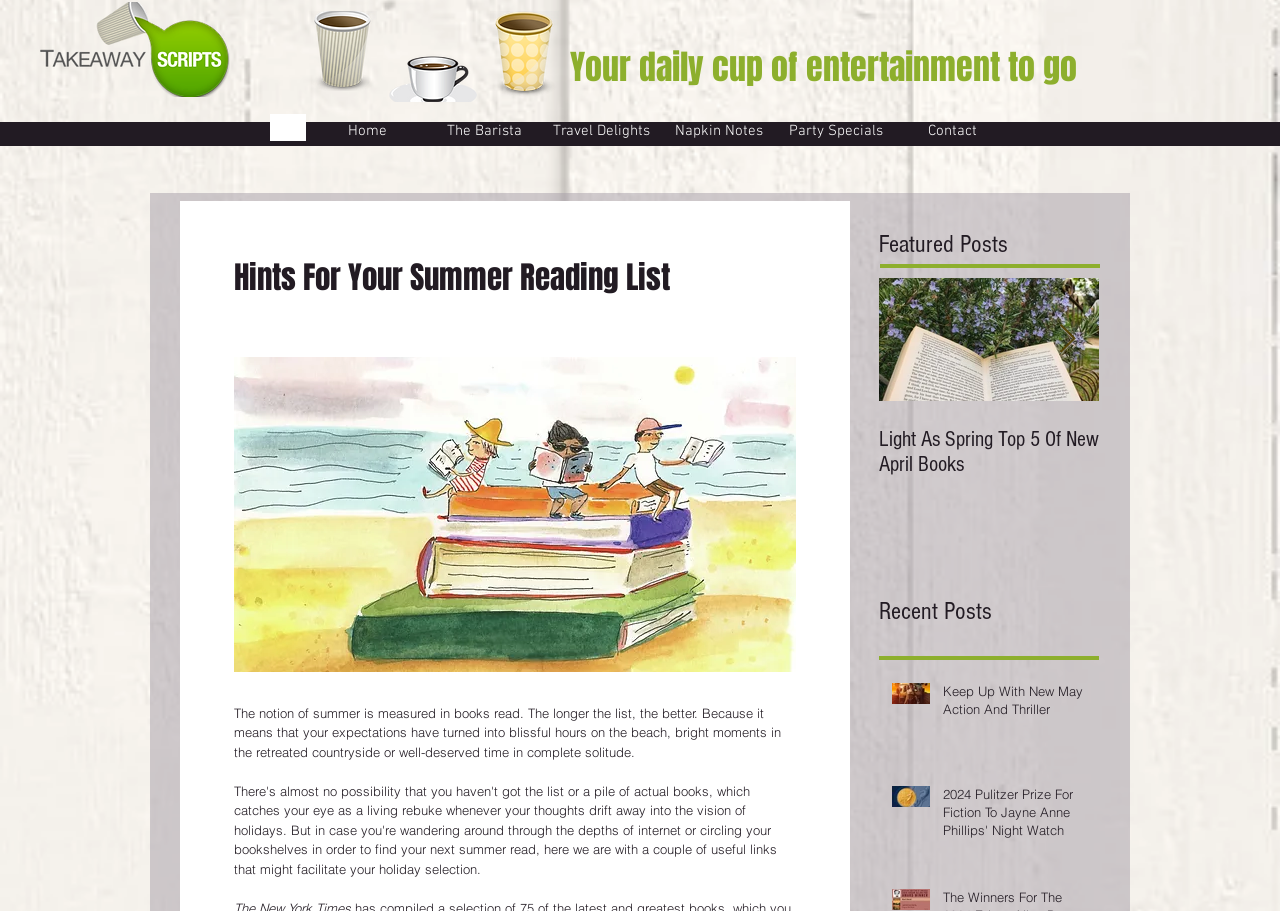Can you specify the bounding box coordinates of the area that needs to be clicked to fulfill the following instruction: "View the 'Keep Up With New May Action And Thriller' article"?

[0.687, 0.735, 0.859, 0.824]